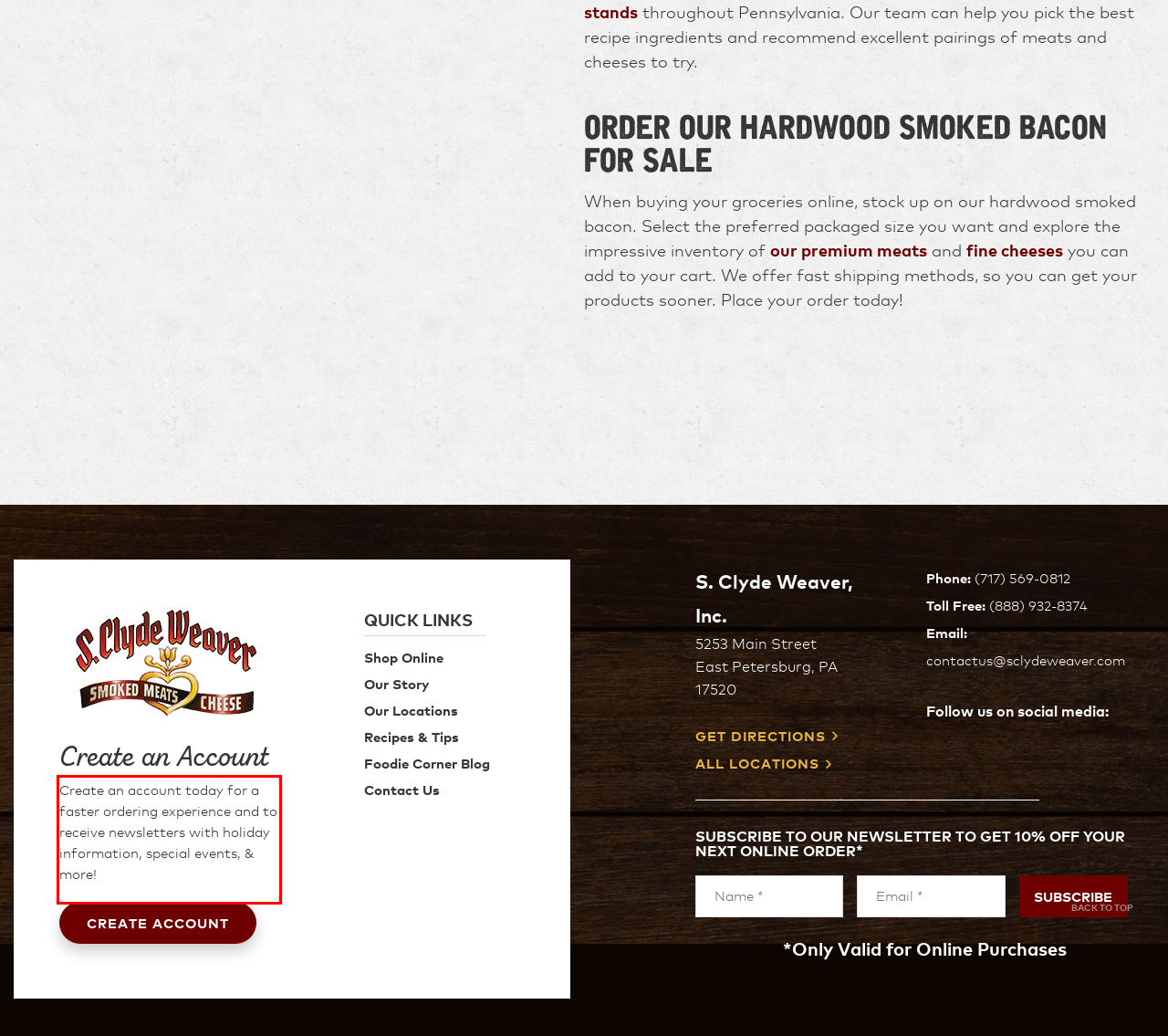In the screenshot of the webpage, find the red bounding box and perform OCR to obtain the text content restricted within this red bounding box.

Create an account today for a faster ordering experience and to receive newsletters with holiday information, special events, & more!